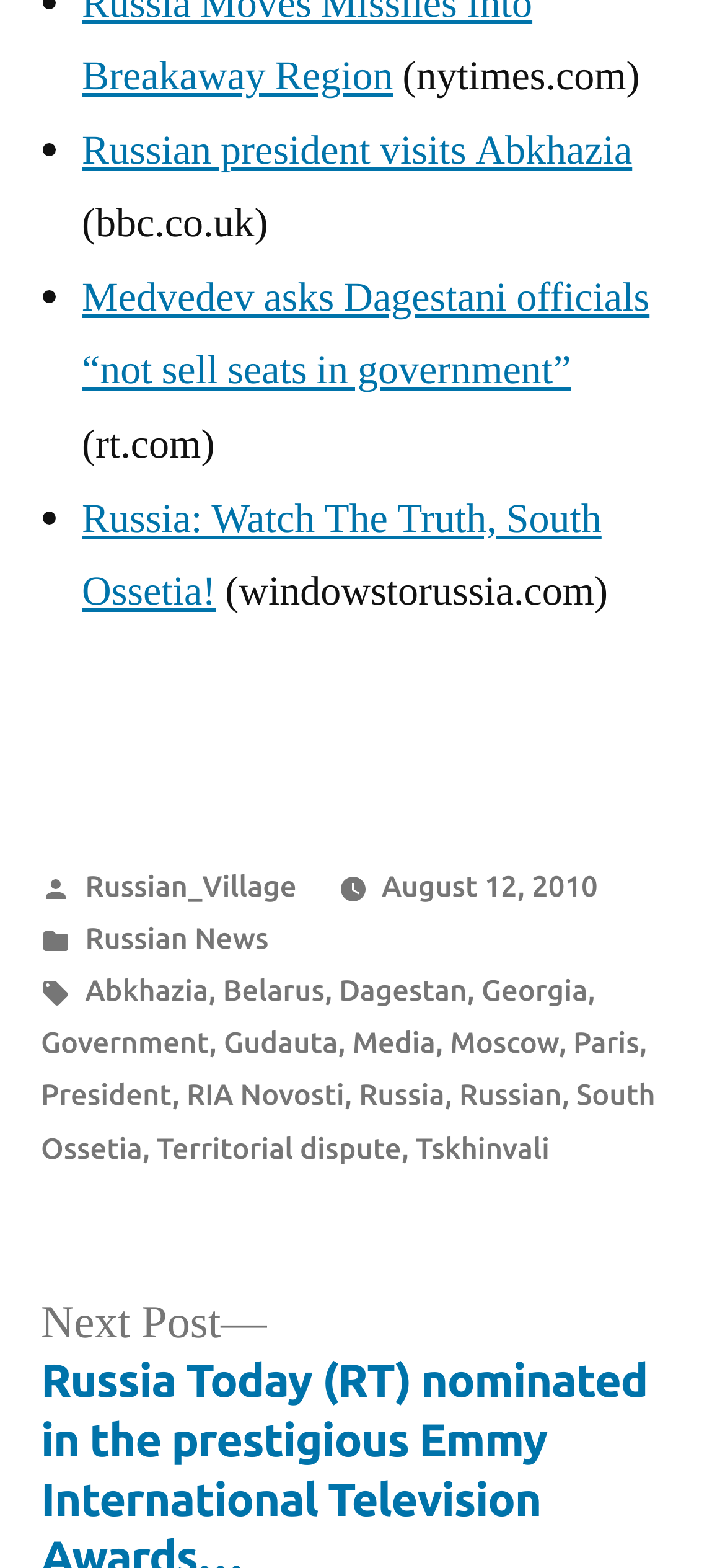Please locate the bounding box coordinates of the element that should be clicked to achieve the given instruction: "Call the dentist".

None